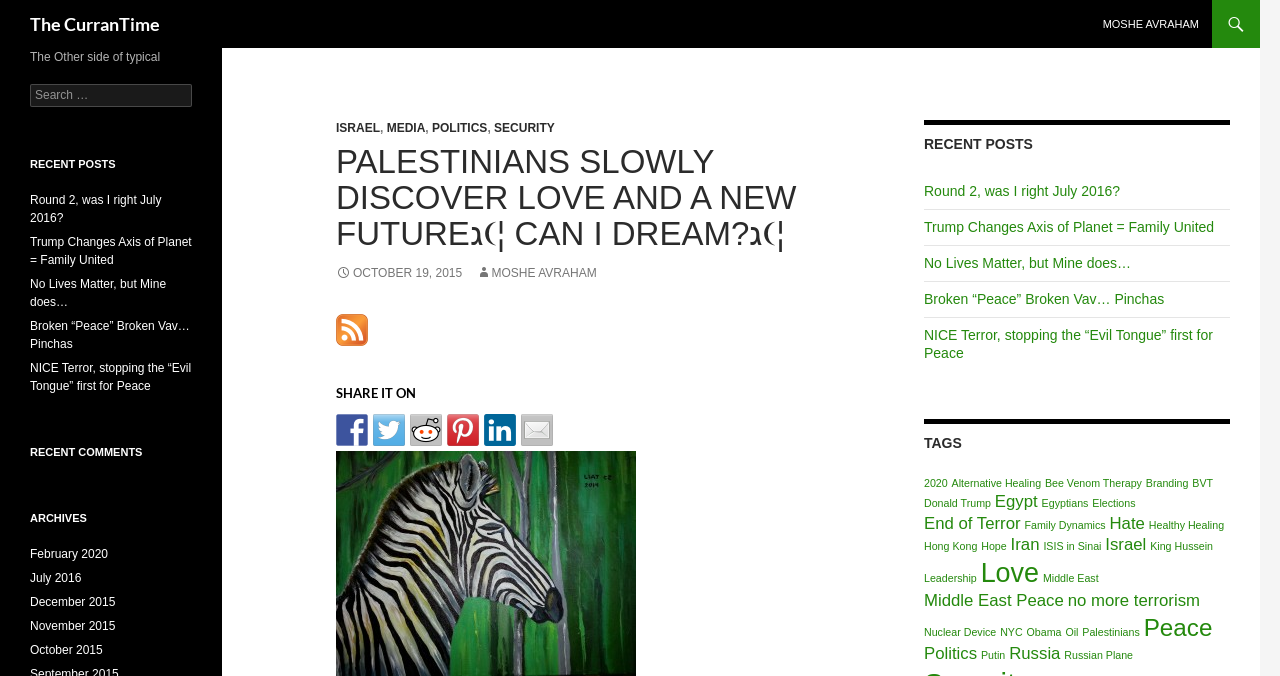Could you indicate the bounding box coordinates of the region to click in order to complete this instruction: "Read the recent post 'Round 2, was I right July 2016?'".

[0.722, 0.271, 0.875, 0.294]